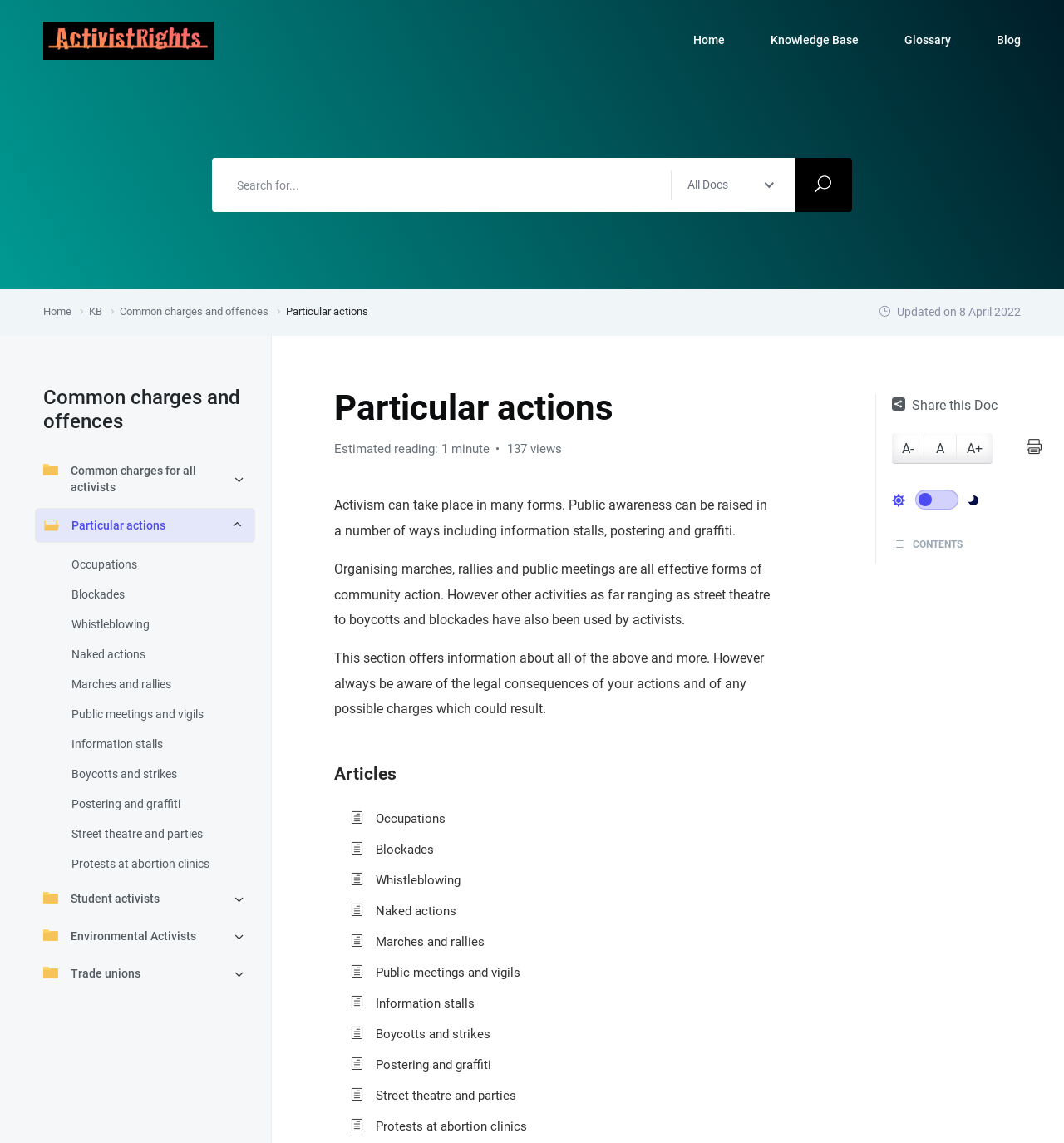Please analyze the image and give a detailed answer to the question:
What type of actions are mentioned in the webpage?

The webpage mentions various forms of activism, including occupations, blockades, whistleblowing, naked actions, marches and rallies, public meetings and vigils, information stalls, boycotts and strikes, postering and graffiti, street theatre and parties, and protests at abortion clinics.